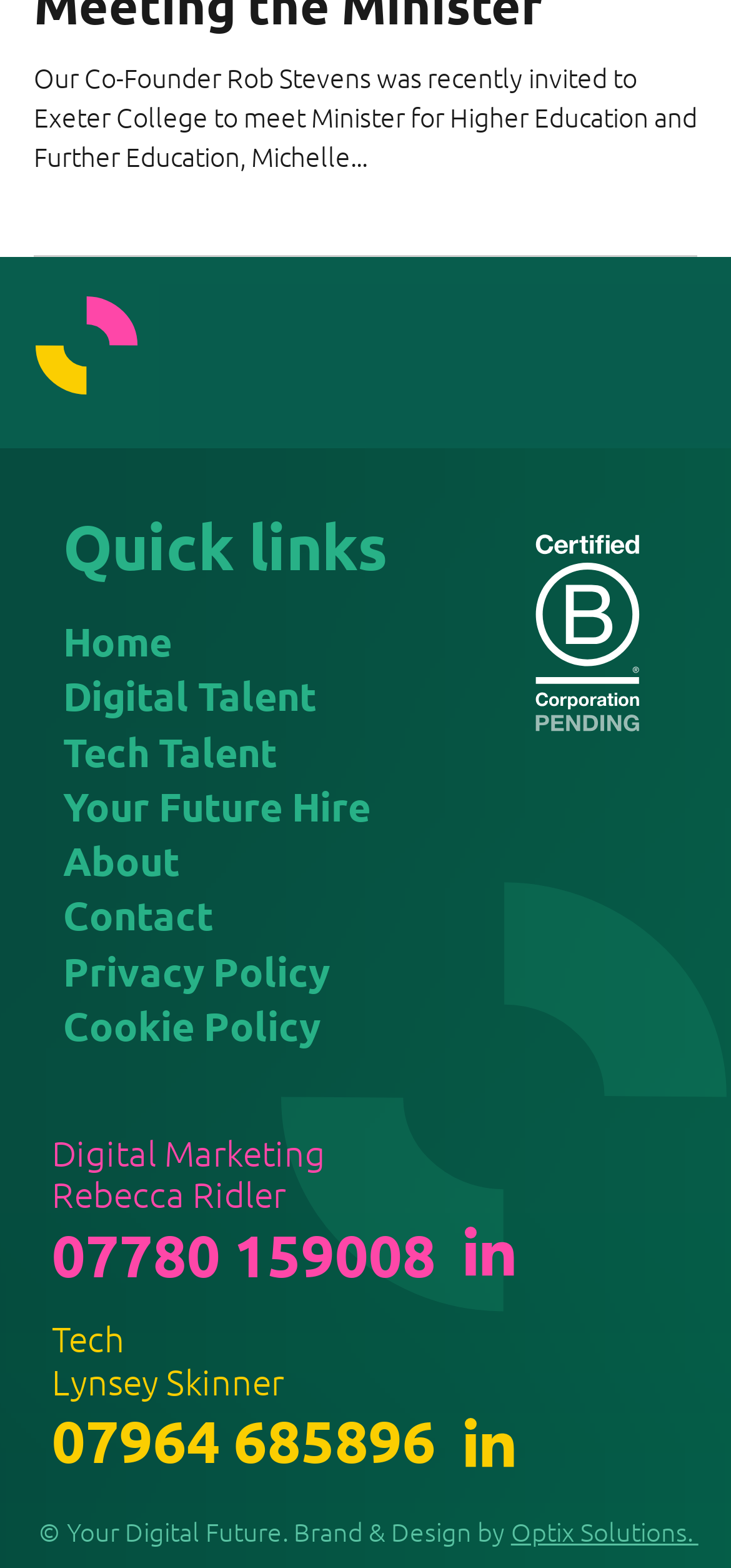Give a succinct answer to this question in a single word or phrase: 
What is the purpose of the 'Quick links' section?

To provide quick access to important pages